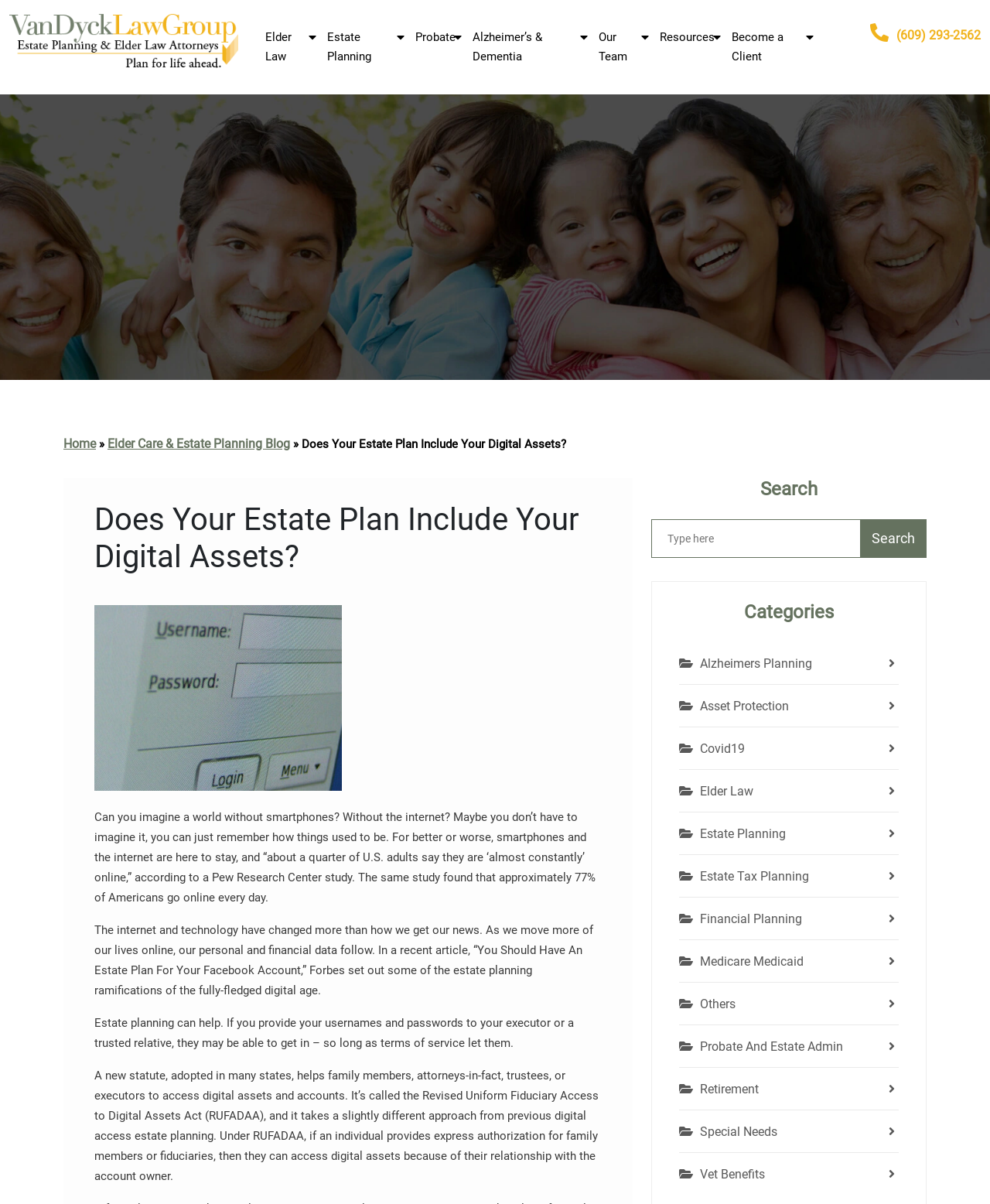Please determine and provide the text content of the webpage's heading.

Does Your Estate Plan Include Your Digital Assets?